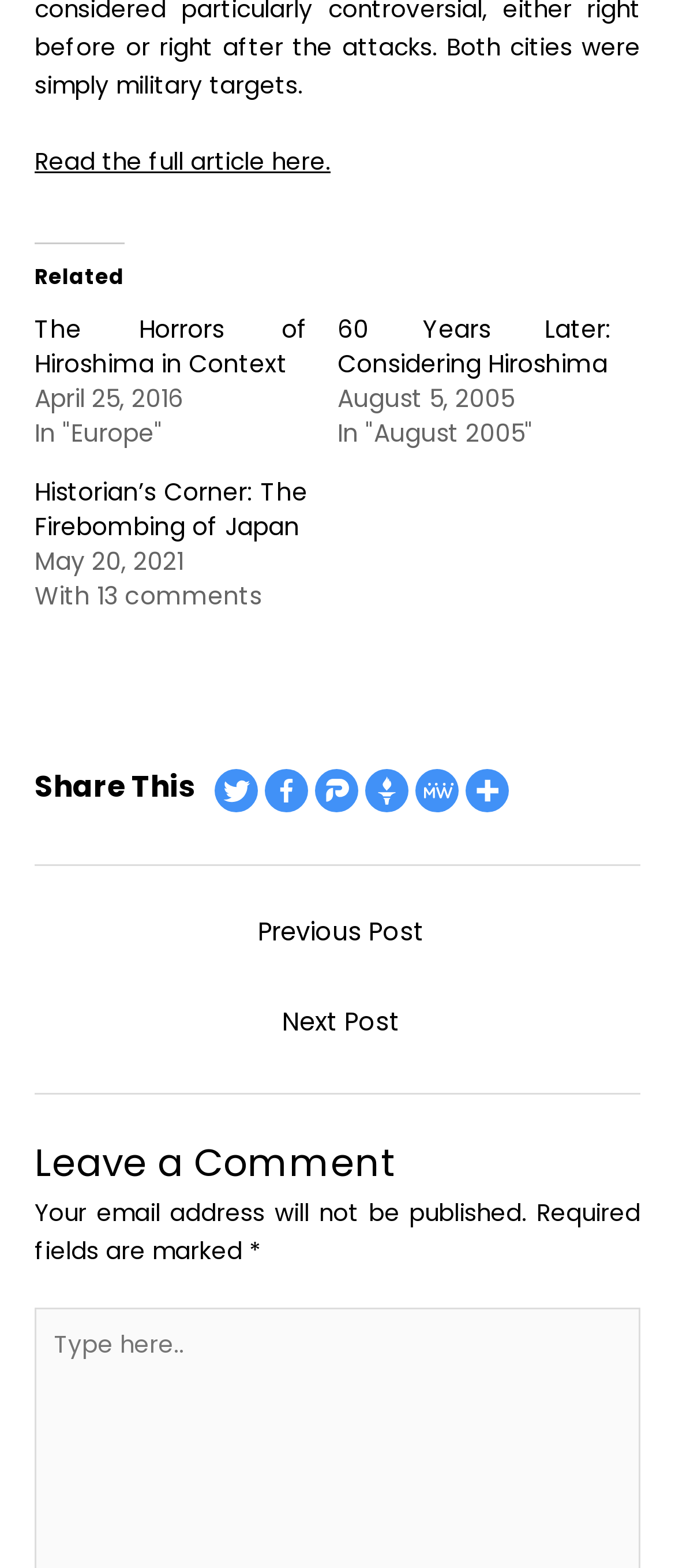Identify the bounding box coordinates of the region I need to click to complete this instruction: "Leave a comment".

[0.051, 0.698, 0.949, 0.762]